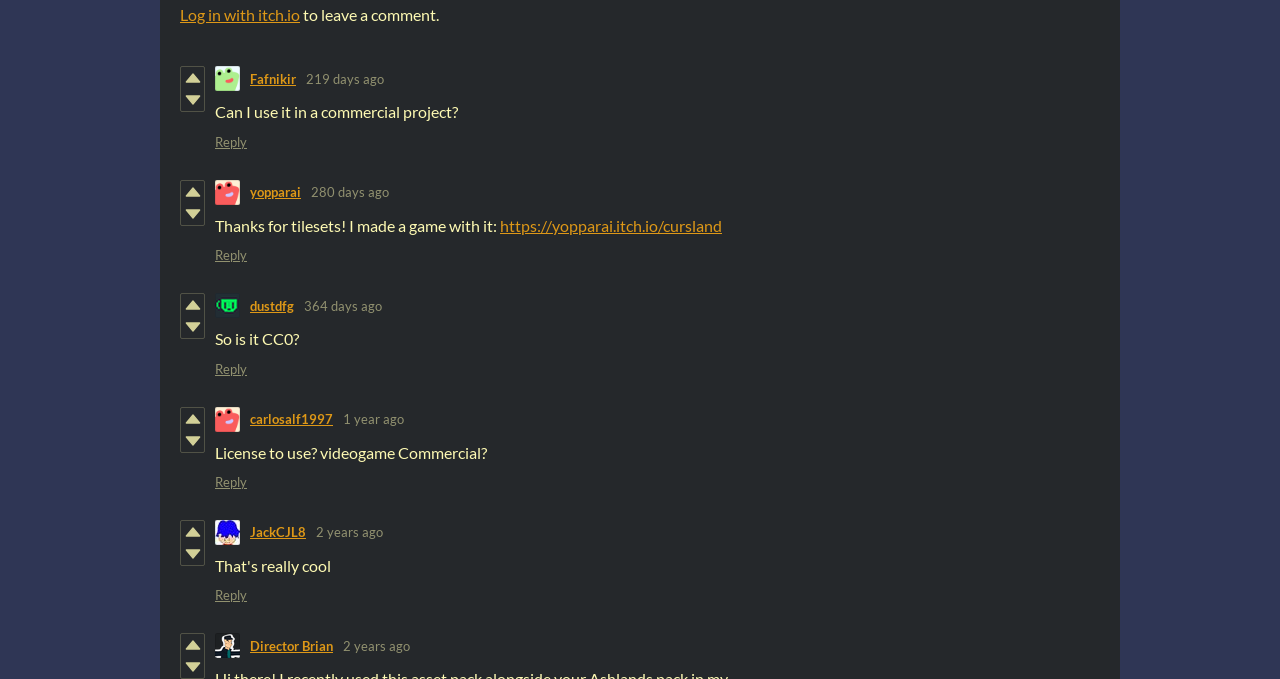Answer the question in one word or a short phrase:
How can users respond to comments on this webpage?

By clicking the 'Reply' link